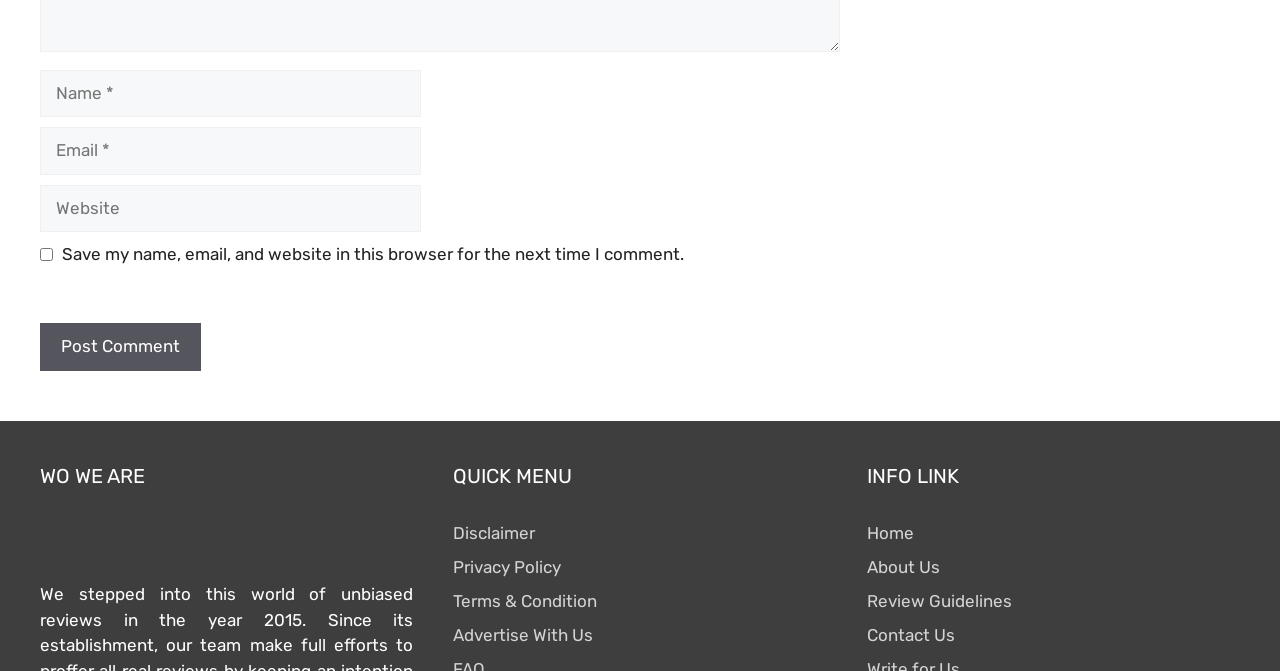Please provide a one-word or phrase answer to the question: 
What is the purpose of the form at the top?

Leave a comment